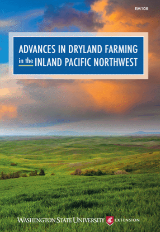Provide a comprehensive description of the image.

This image features the cover of a publication titled "Advances in Dryland Farming in the Inland Pacific Northwest (PNW)," edited by Washington State University Extension. The cover showcases a vibrant landscape characterized by rolling green fields under a dramatic sky, where the interplay of clouds and light creates a captivating atmosphere. The title is prominently displayed in bold white lettering against a blue background, emphasizing the focus on advancements in dryland farming practices relevant to the region. The publication aims to provide valuable insights and research findings for farmers and stakeholders involved in agriculture within the Inland Pacific Northwest.